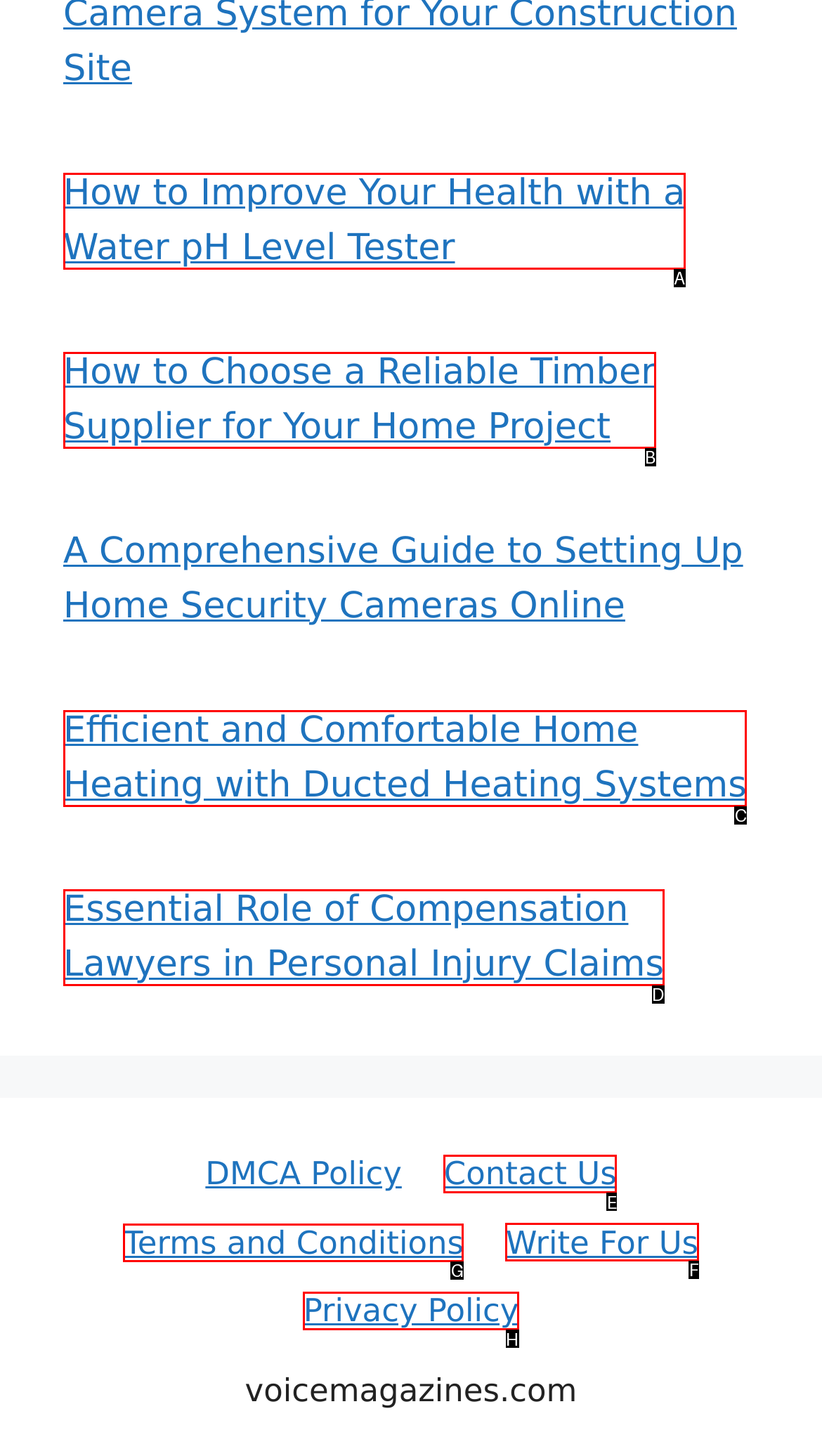Decide which UI element to click to accomplish the task: Write an article for the website
Respond with the corresponding option letter.

F